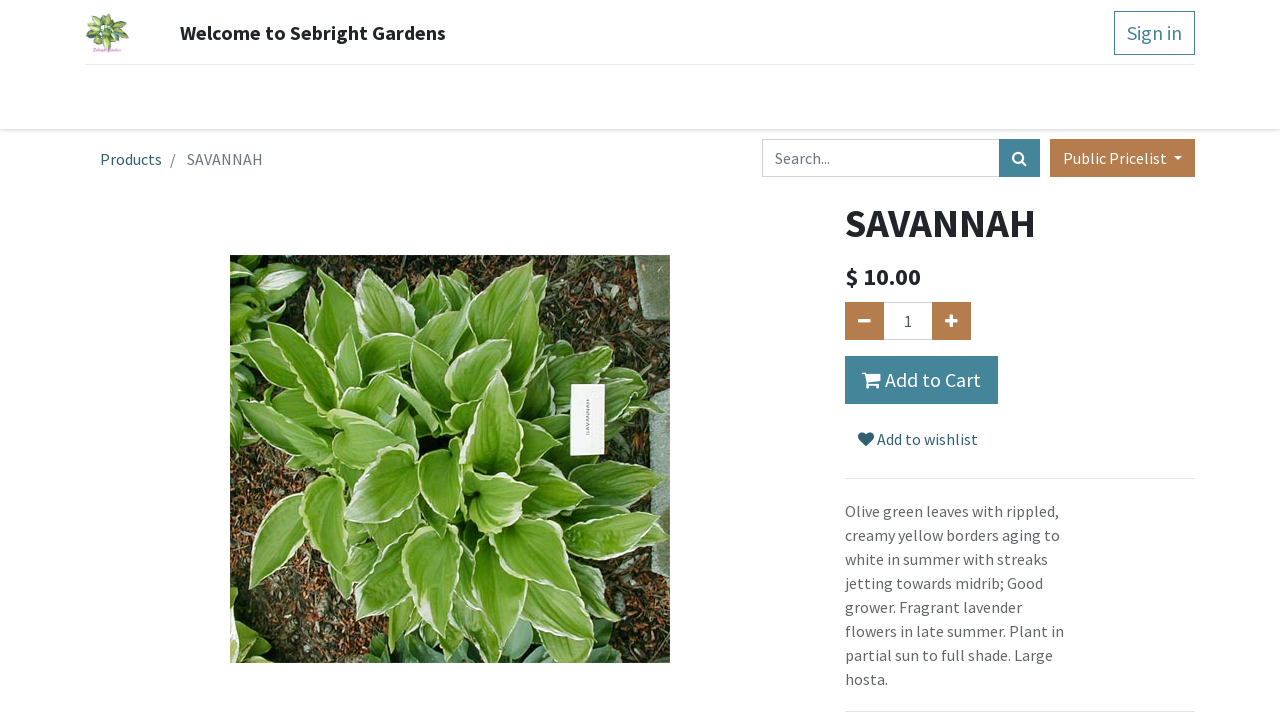Given the element description "input value="1" name="add_qty" value="1"", identify the bounding box of the corresponding UI element.

[0.69, 0.418, 0.729, 0.471]